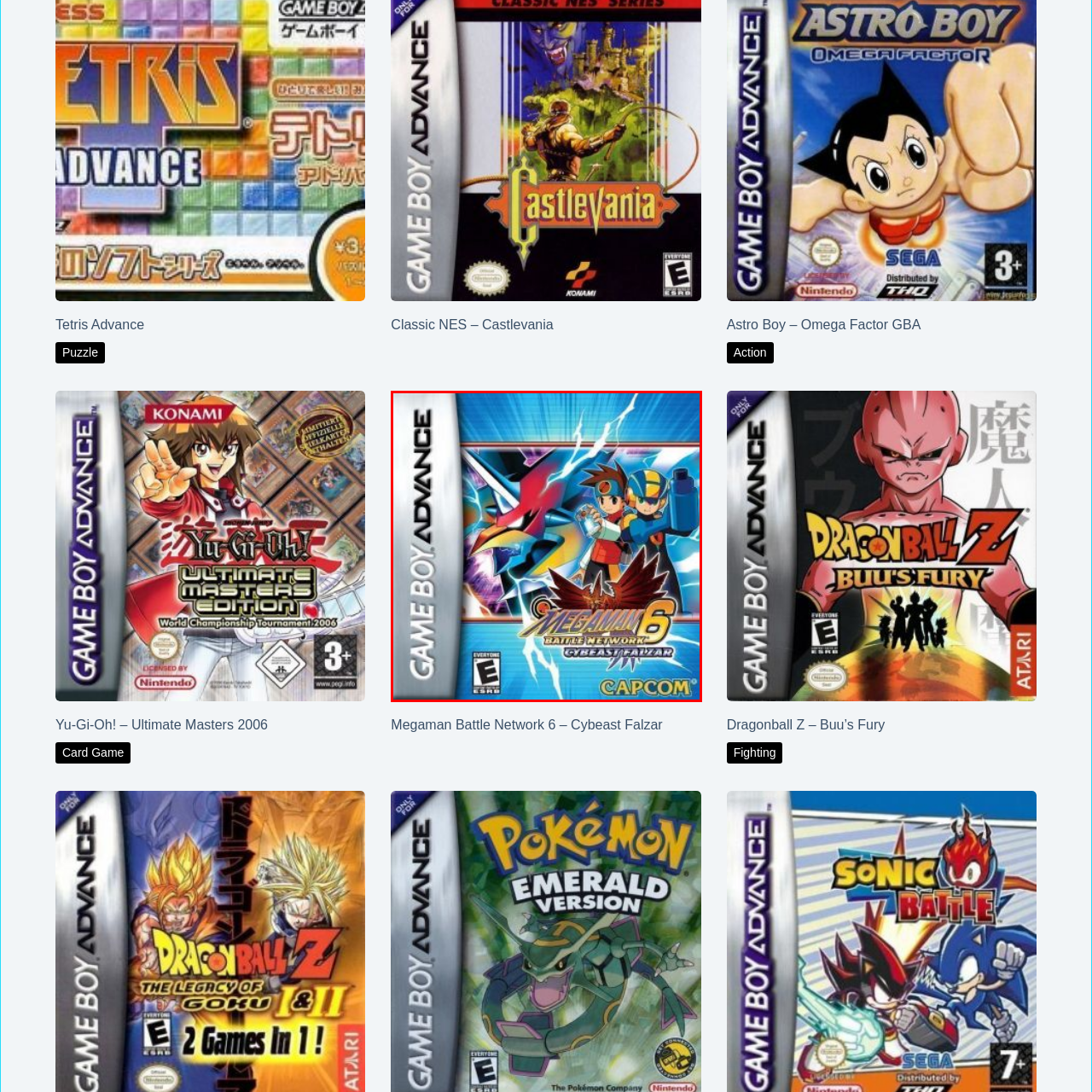What is the name of the company logo displayed in the image?
Observe the image inside the red bounding box carefully and answer the question in detail.

The caption states that the Capcom logo is displayed in the lower right corner of the image, indicating that the company logo is that of Capcom.